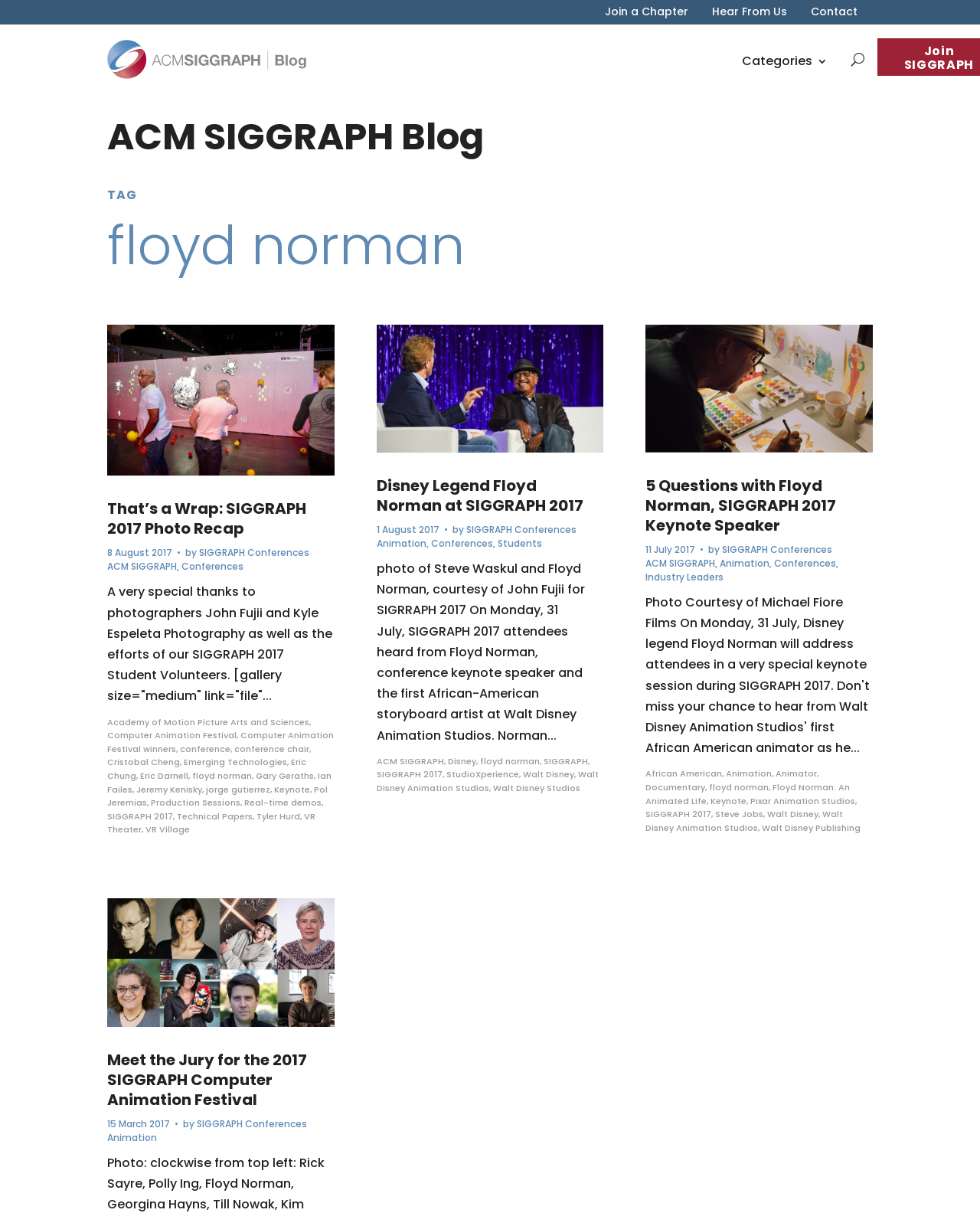Answer the question using only one word or a concise phrase: What is the date of the article 'Meet the Jury for the 2017 SIGGRAPH Computer Animation Festival'?

15 March 2017